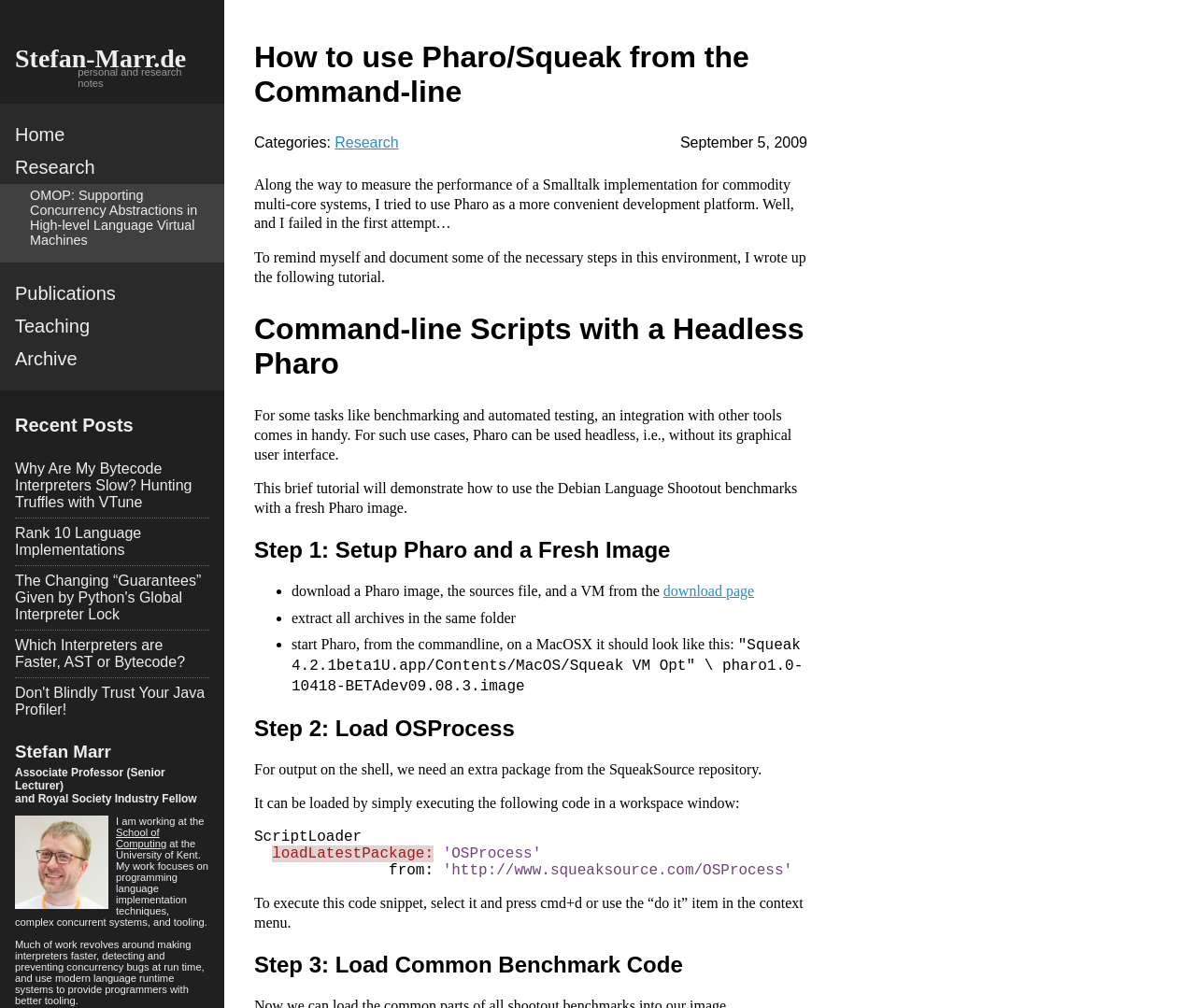Could you highlight the region that needs to be clicked to execute the instruction: "download Pharo image and sources"?

[0.555, 0.578, 0.631, 0.594]